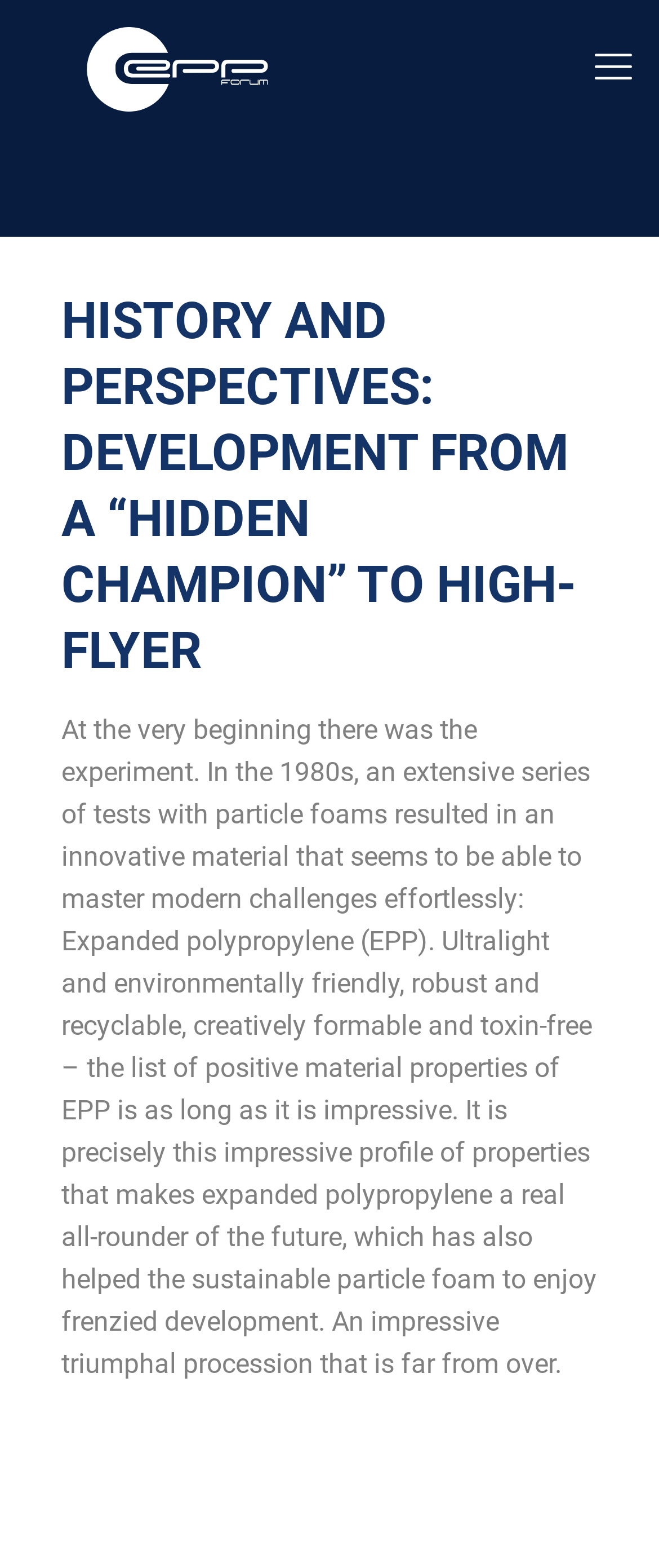Determine the heading of the webpage and extract its text content.

HISTORY AND PERSPECTIVES: DEVELOPMENT FROM A “HIDDEN CHAMPION” TO HIGH-FLYER